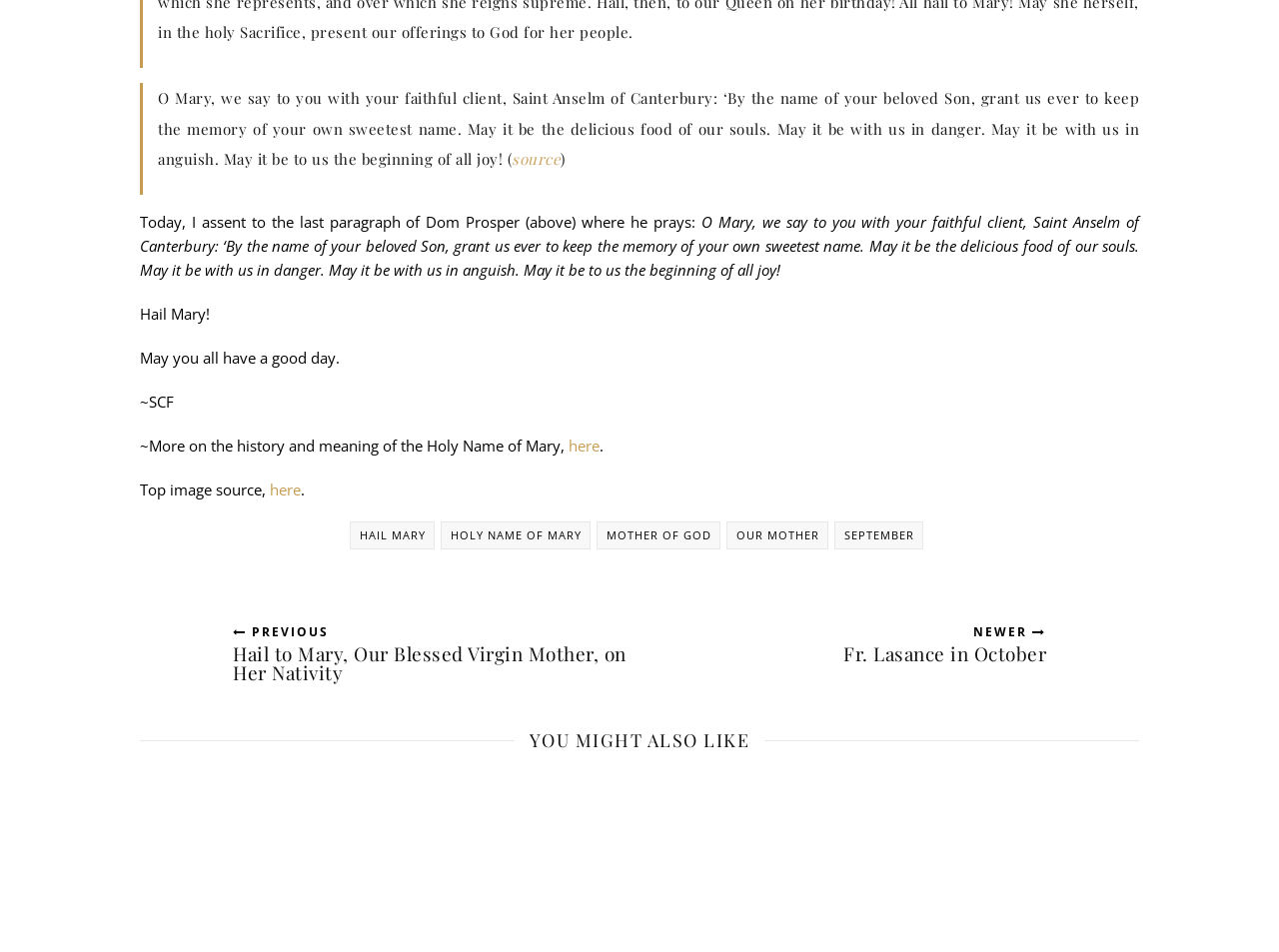What is the name of the Virgin Mother being referred to?
Refer to the image and respond with a one-word or short-phrase answer.

Mary